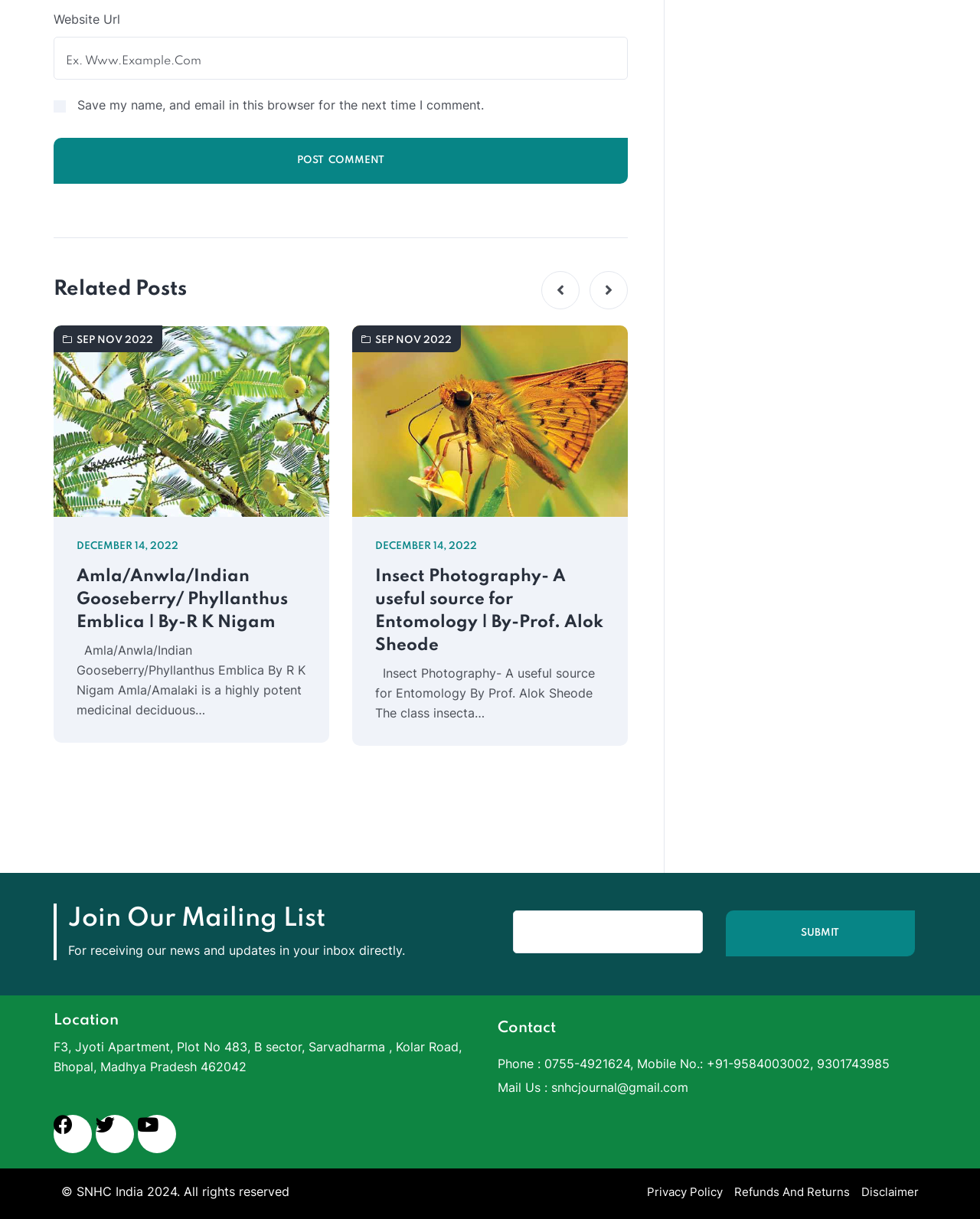Identify the bounding box coordinates of the clickable region required to complete the instruction: "Enter website URL". The coordinates should be given as four float numbers within the range of 0 and 1, i.e., [left, top, right, bottom].

[0.055, 0.03, 0.641, 0.065]